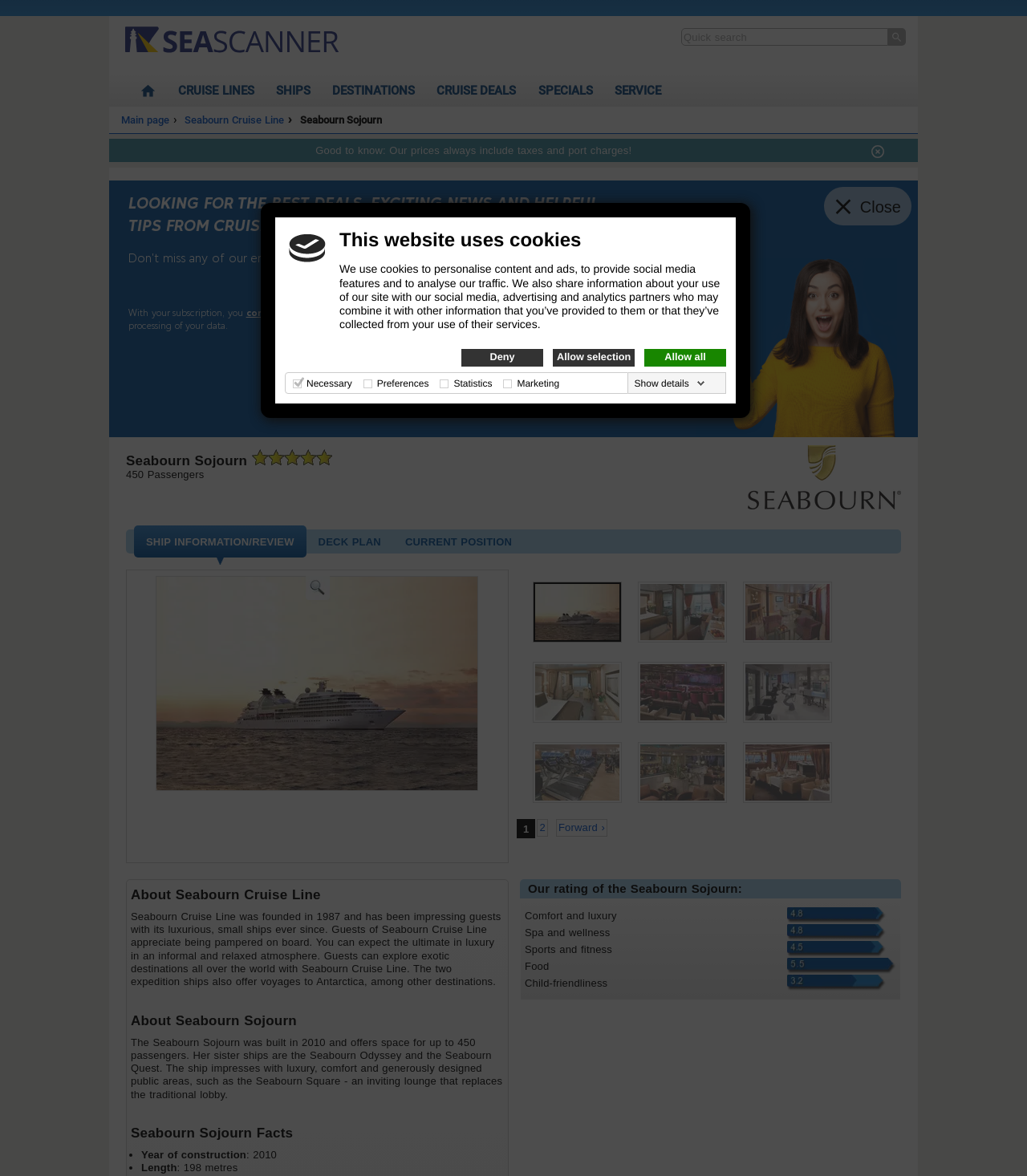What is the name of the ship?
Provide a short answer using one word or a brief phrase based on the image.

Seabourn Sojourn